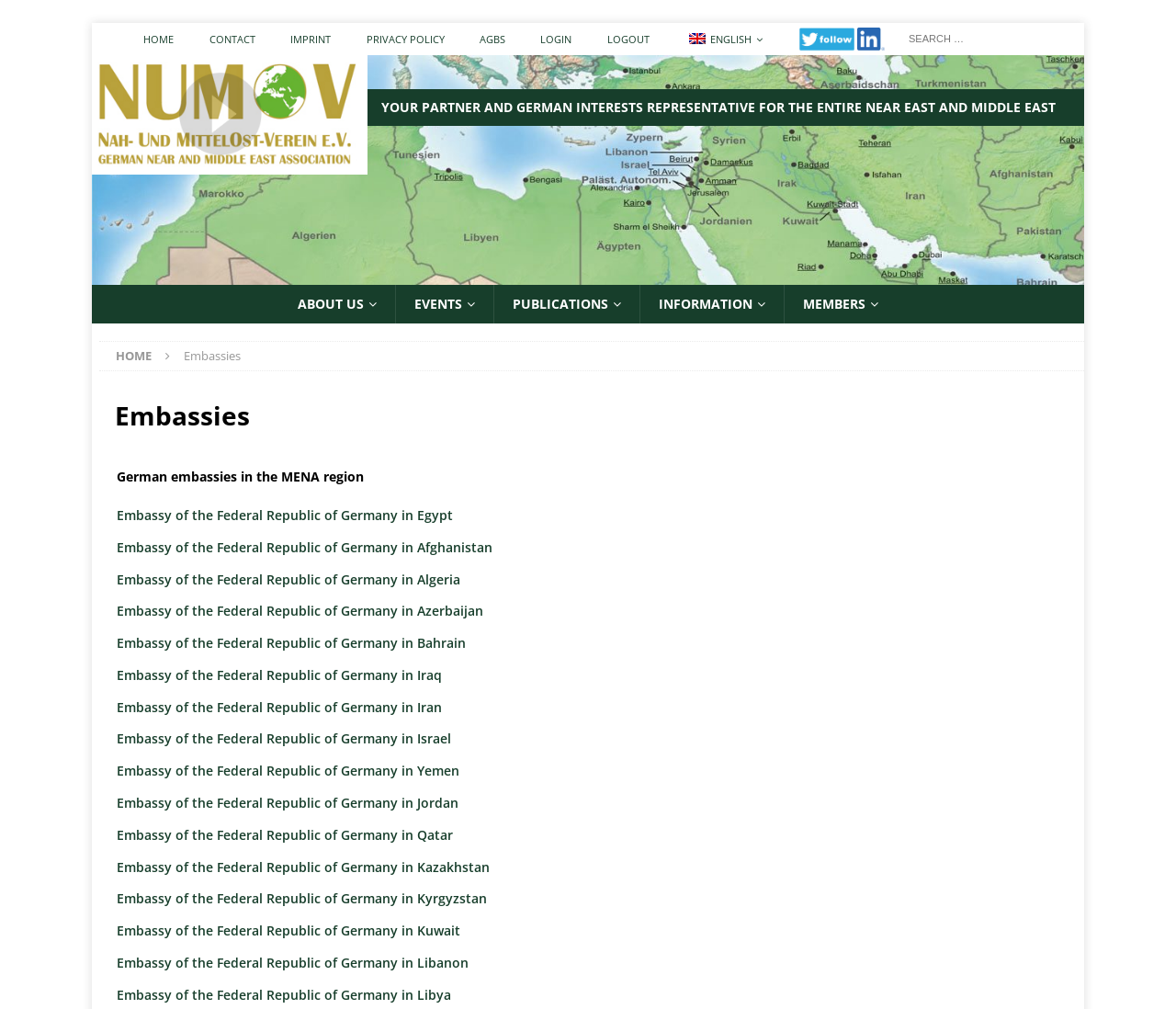What type of information is provided on the webpage?
Give a detailed explanation using the information visible in the image.

The webpage provides information about embassies, as evident from the list of embassy links under the 'Embassies' heading, which includes embassies of the Federal Republic of Germany in various countries.